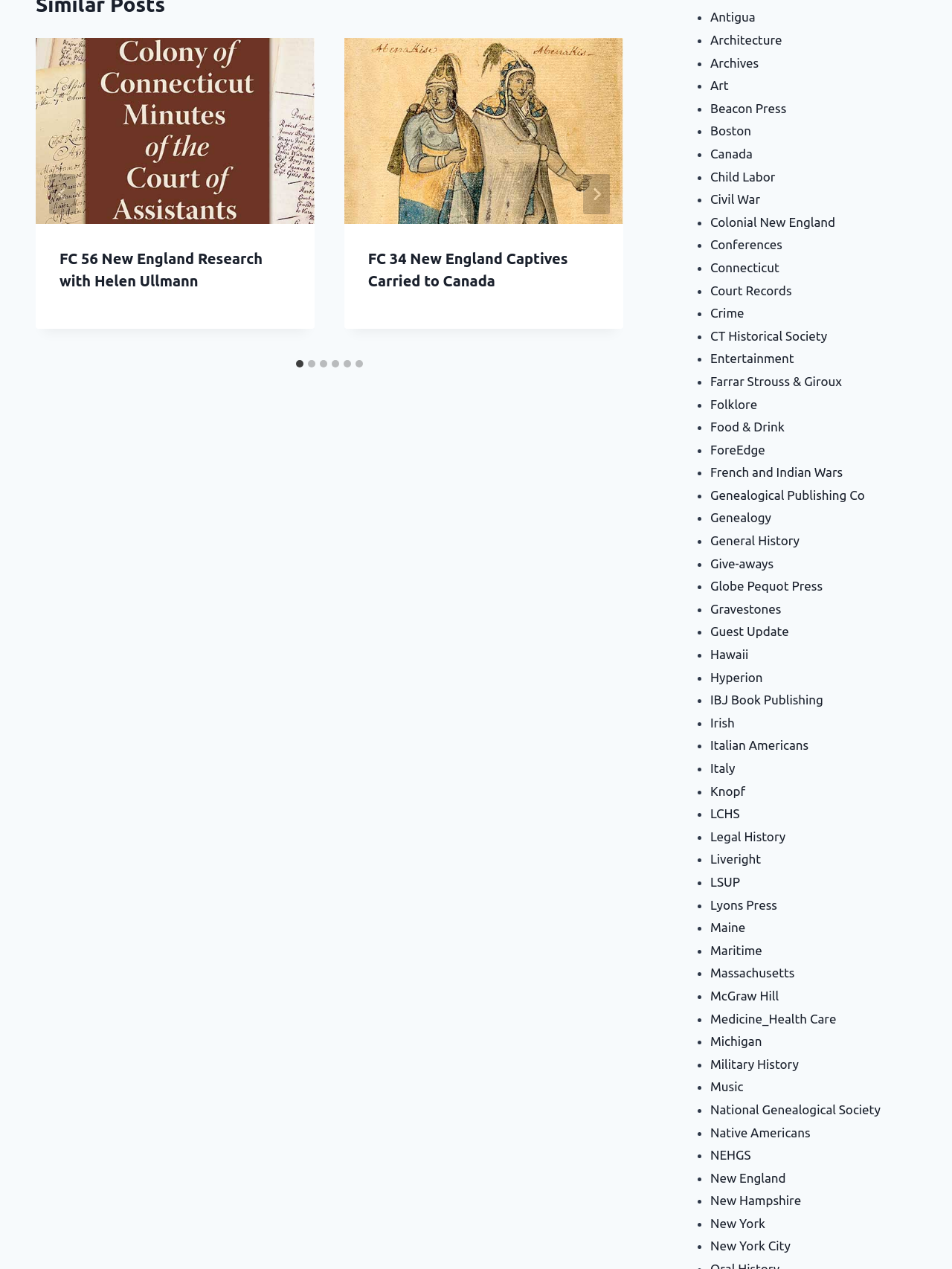Provide the bounding box coordinates for the area that should be clicked to complete the instruction: "View article about FC 56 New England Research with Helen Ullmann".

[0.038, 0.03, 0.33, 0.176]